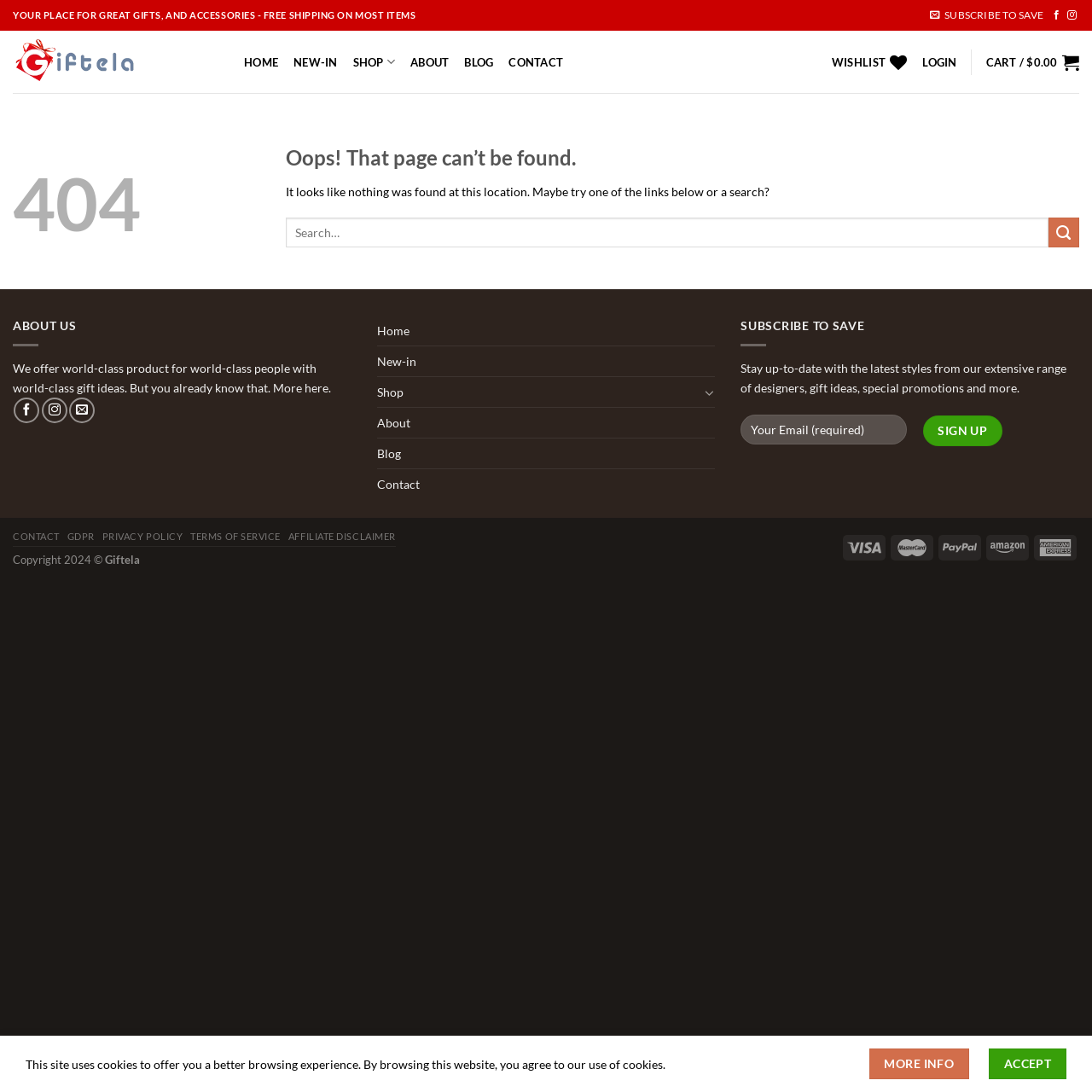What is the tagline of the website?
Could you answer the question with a detailed and thorough explanation?

The tagline is displayed prominently at the top of the webpage and provides a brief description of the website's purpose and offerings.